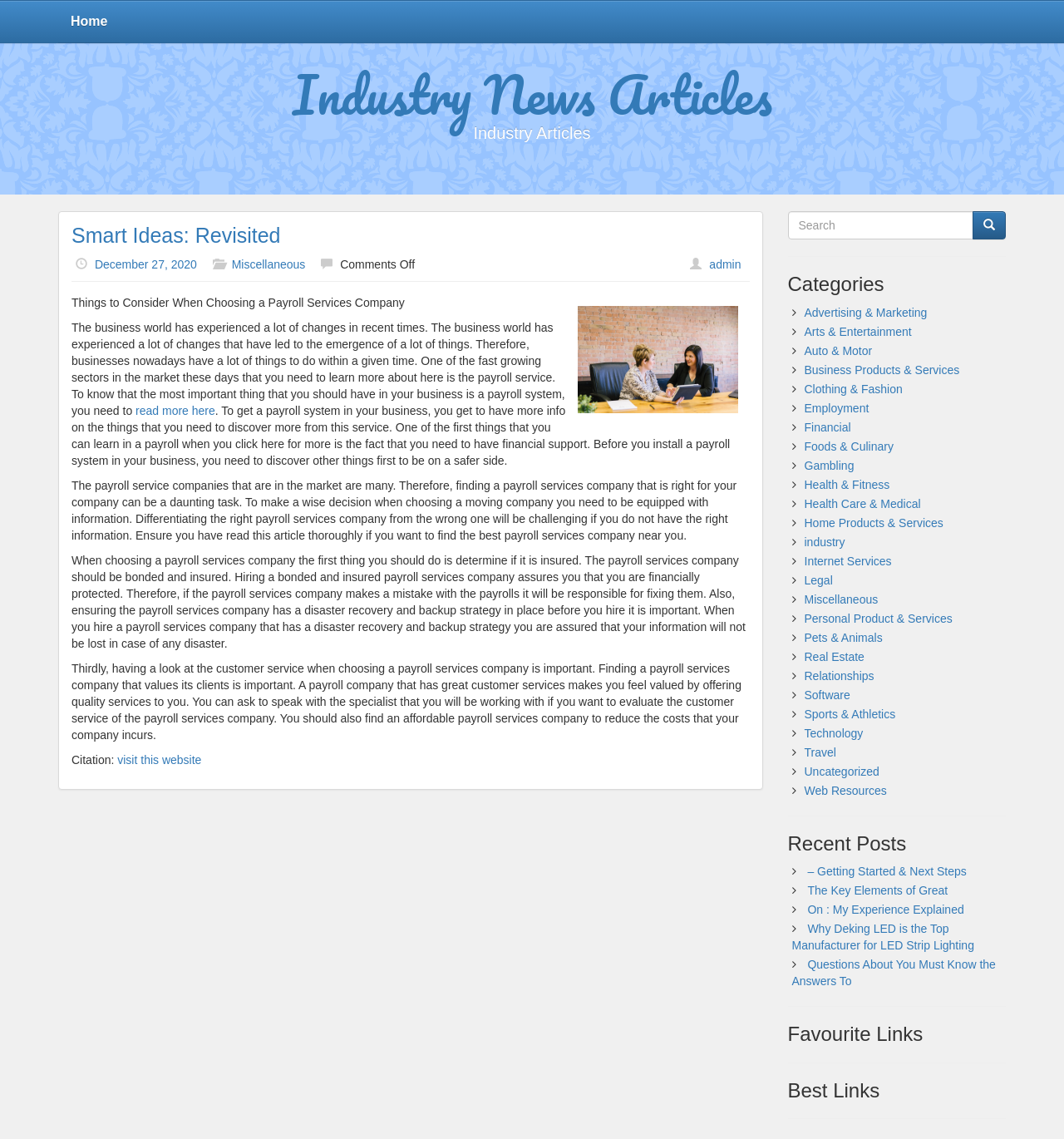What is the date of the article 'Smart Ideas: Revisited'?
Please provide an in-depth and detailed response to the question.

The date of the article 'Smart Ideas: Revisited' can be found in the link 'December 27, 2020' which is located below the heading 'Smart Ideas: Revisited'.